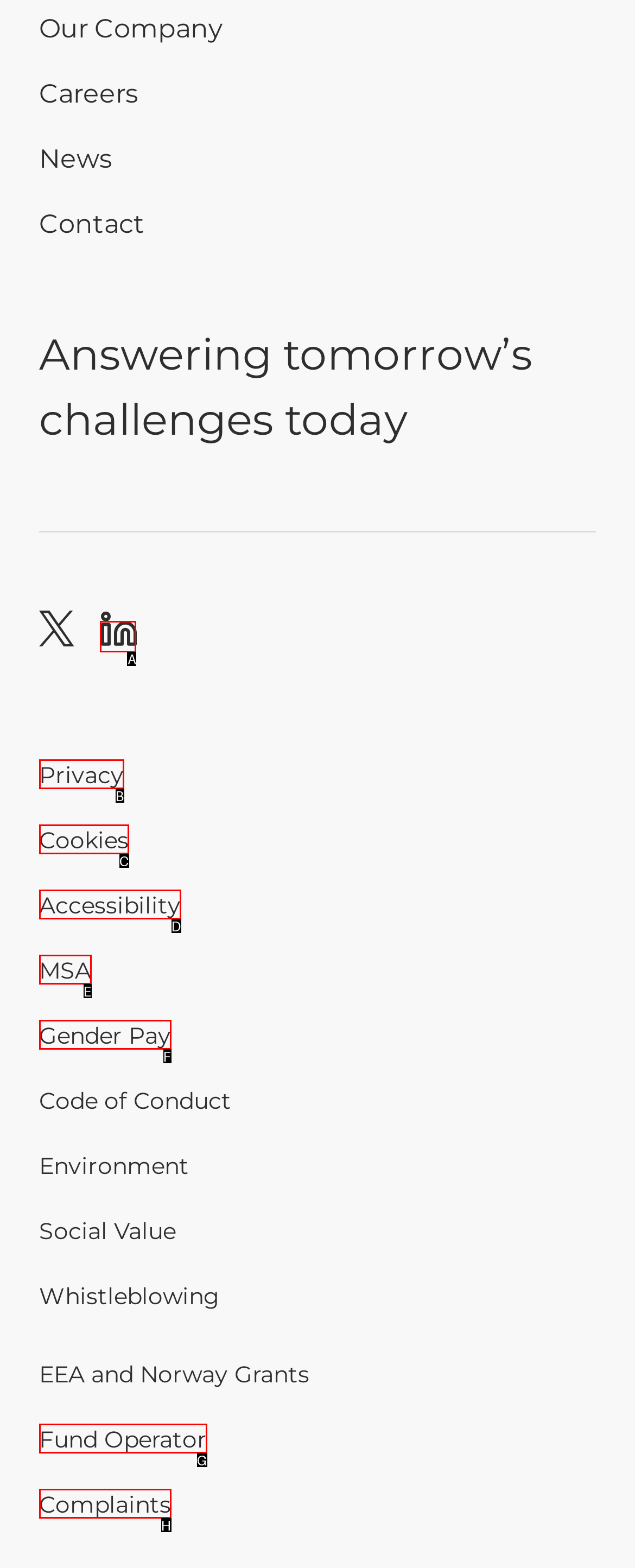Based on the element description: Fund Operator, choose the best matching option. Provide the letter of the option directly.

G